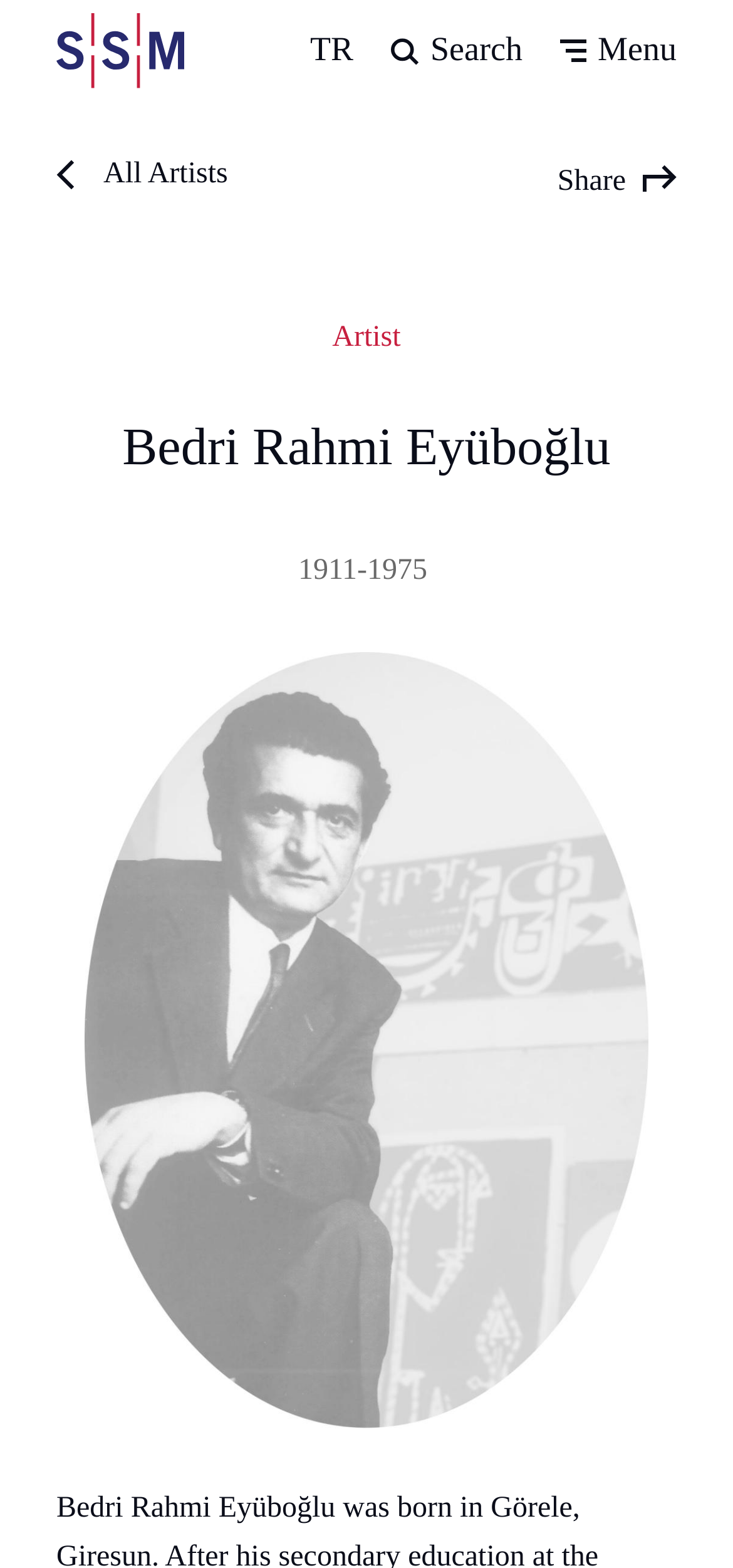Respond to the following query with just one word or a short phrase: 
How many buttons are there on the top right corner?

2